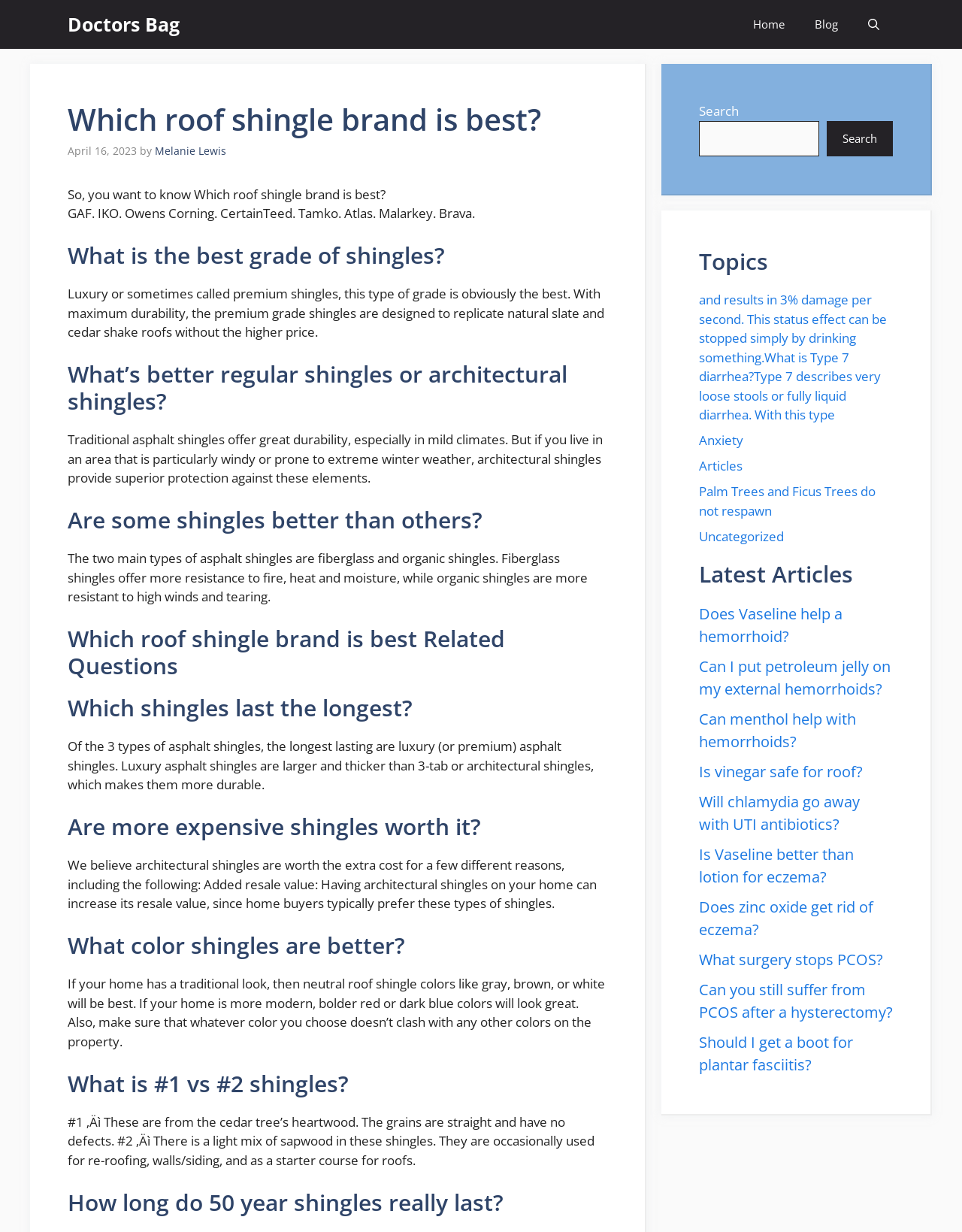Show the bounding box coordinates of the element that should be clicked to complete the task: "Click on the 'Home' link".

[0.767, 0.0, 0.831, 0.04]